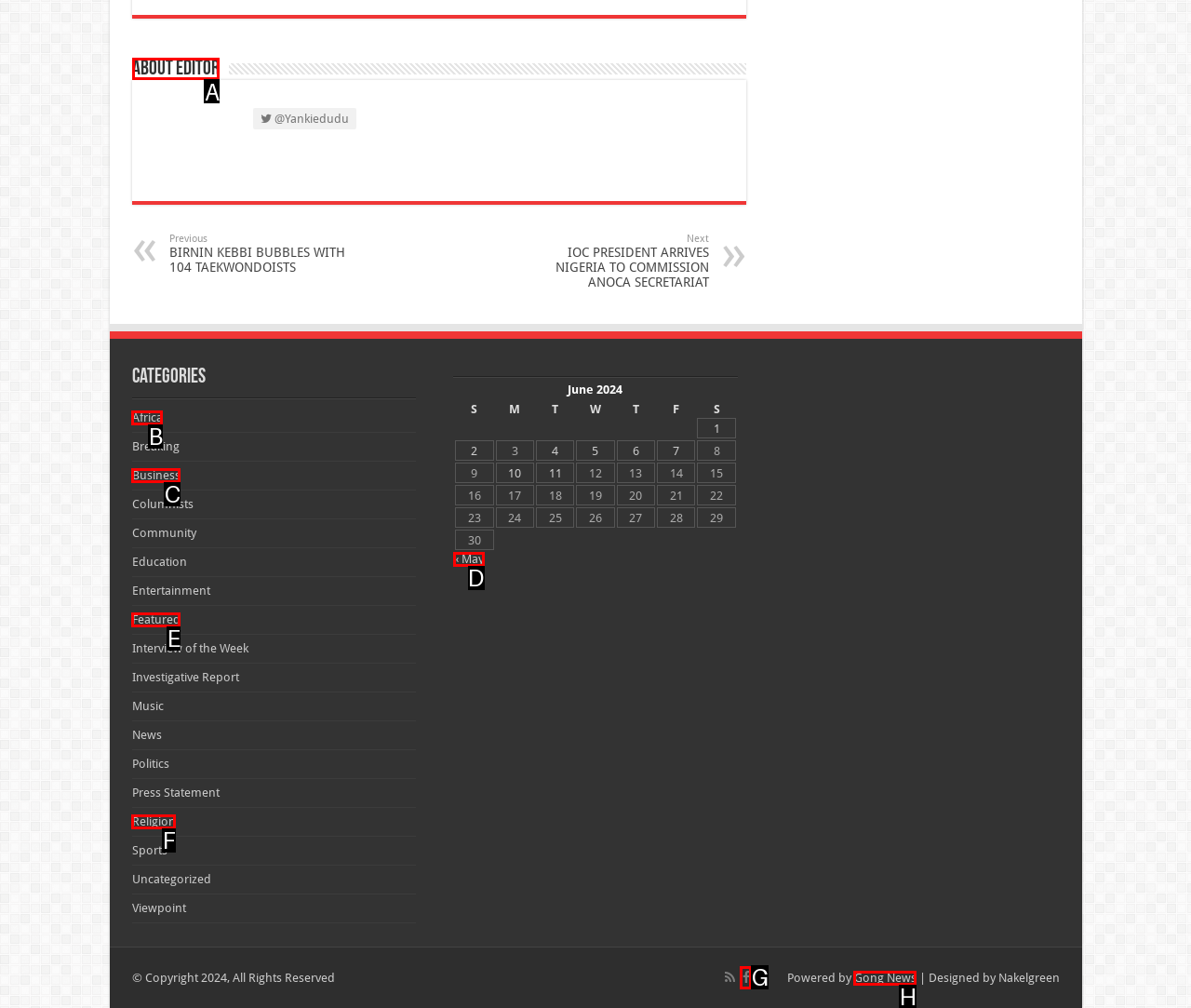Determine which HTML element to click on in order to complete the action: Click on the 'About Editor' heading.
Reply with the letter of the selected option.

A